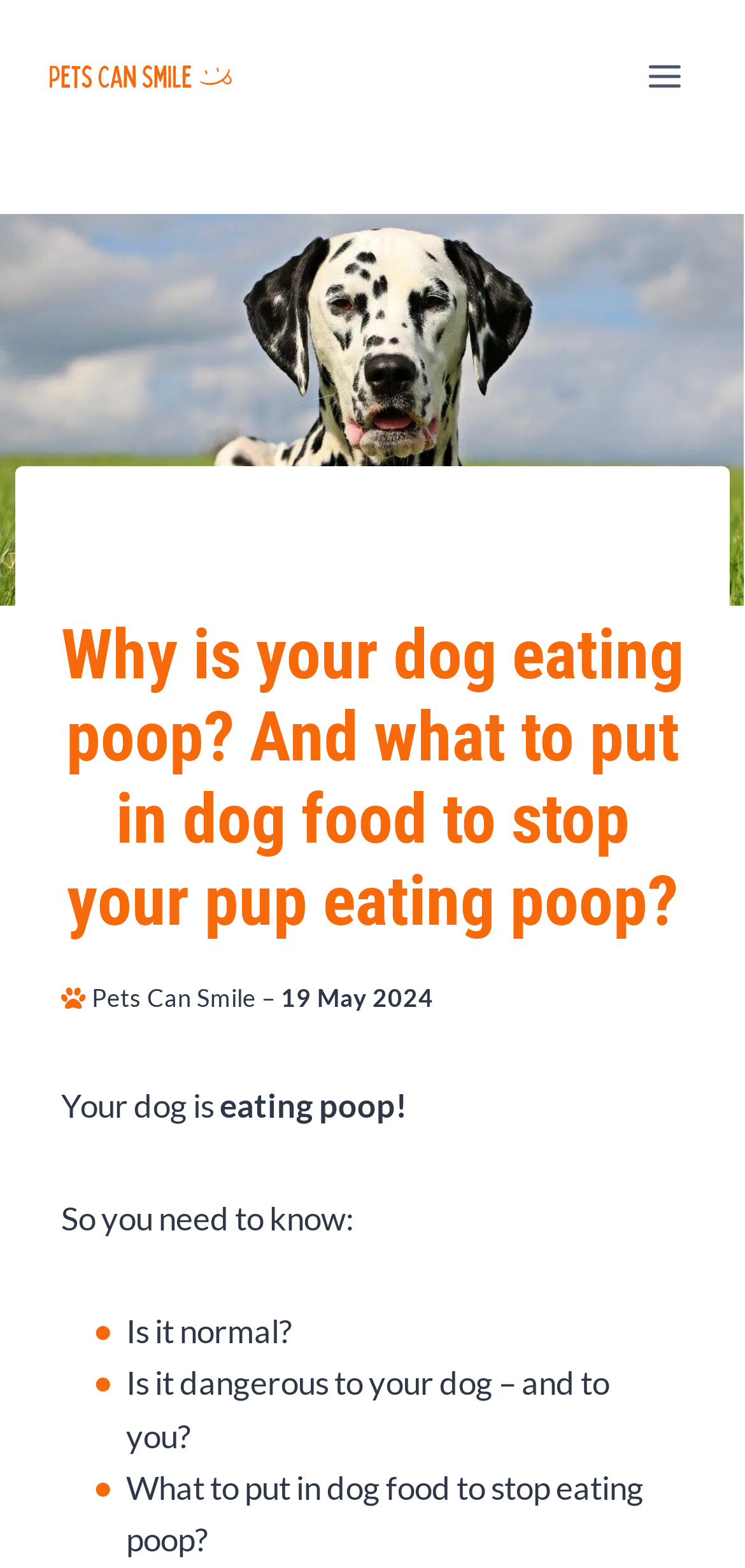Please reply with a single word or brief phrase to the question: 
What is the topic of the article?

Dog eating poop